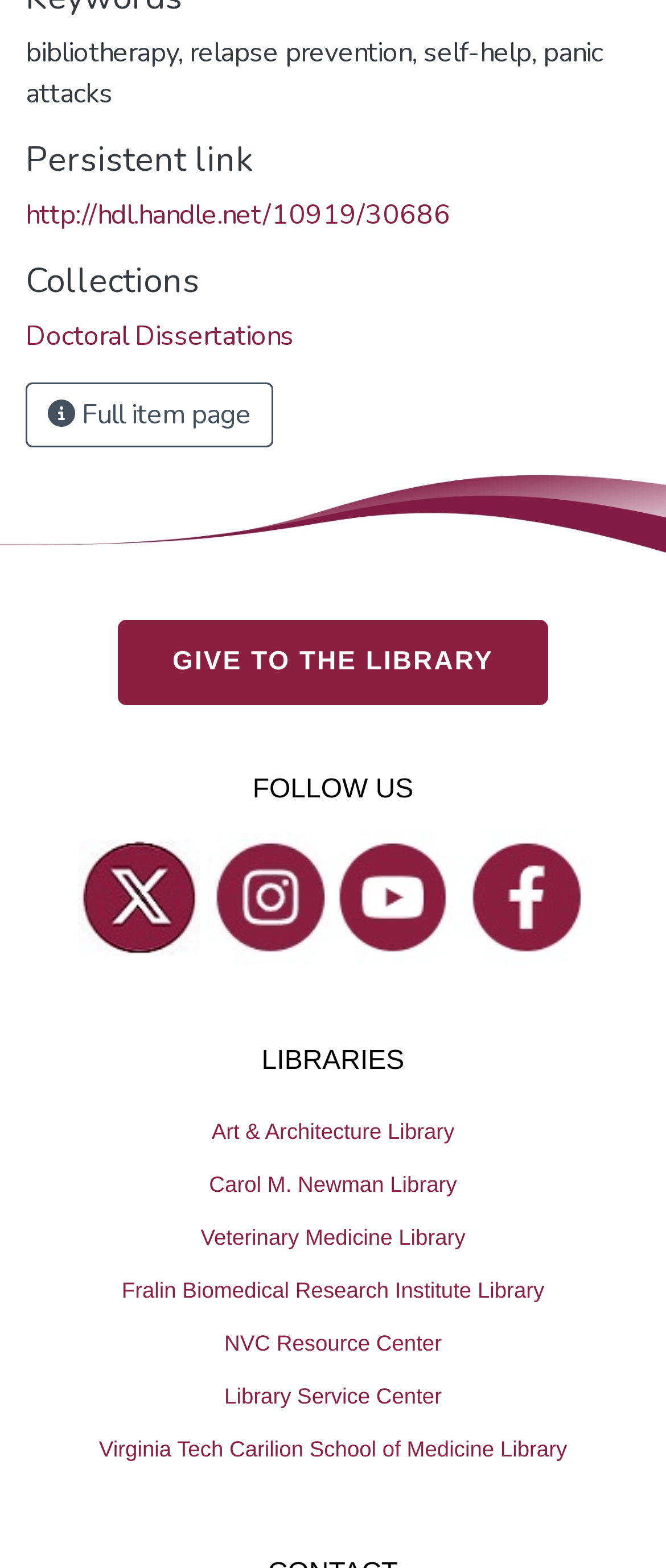Provide your answer to the question using just one word or phrase: What is the text on the button with the 'GIVE TO THE LIBRARY' link?

GIVE TO THE LIBRARY